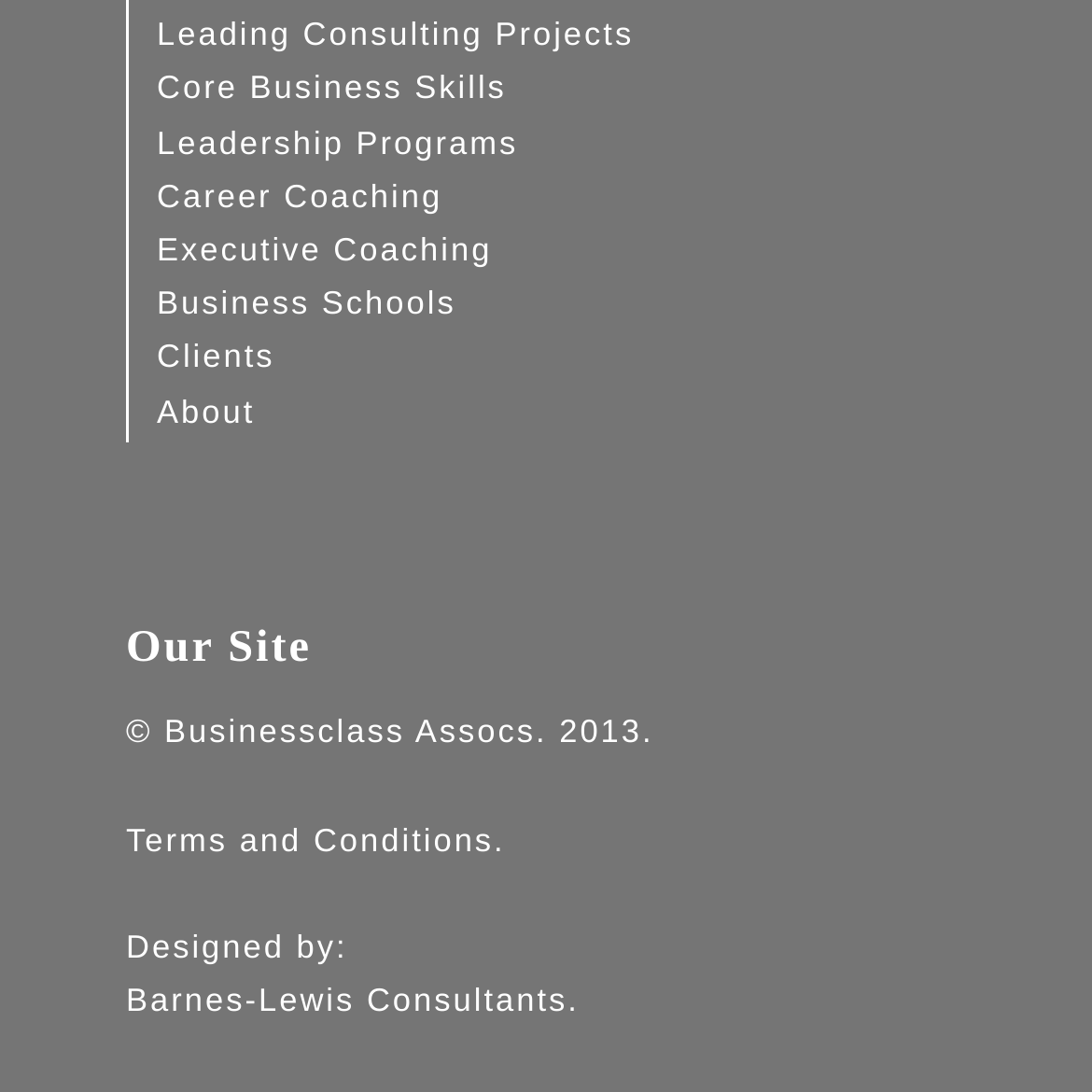Refer to the image and provide an in-depth answer to the question: 
Who designed the website?

The website's footer section contains a 'Designed by:' label followed by a link to Barnes-Lewis Consultants, indicating that they are the designers of the website.